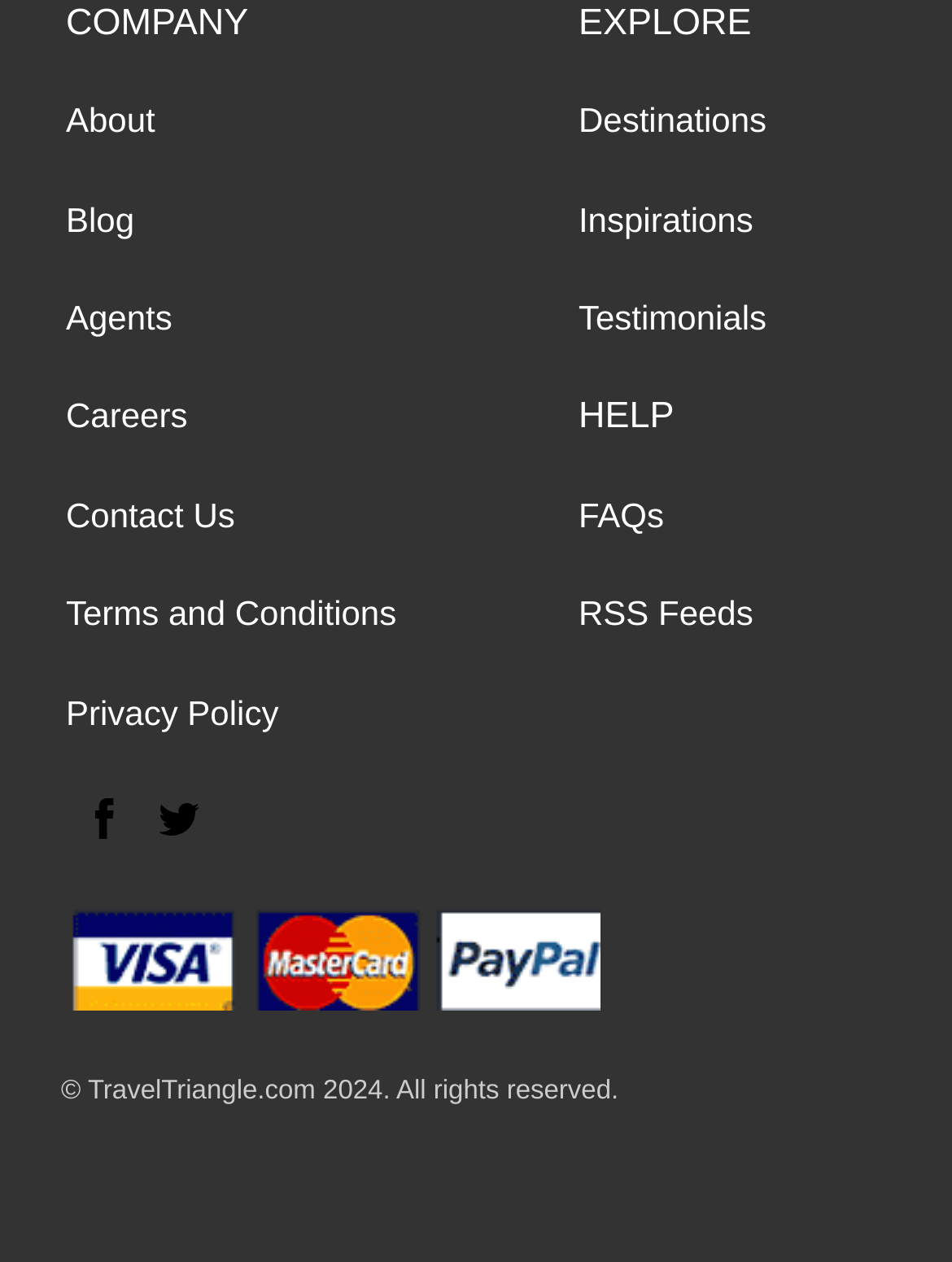Please locate the bounding box coordinates of the element's region that needs to be clicked to follow the instruction: "contact us". The bounding box coordinates should be provided as four float numbers between 0 and 1, i.e., [left, top, right, bottom].

[0.069, 0.392, 0.247, 0.423]